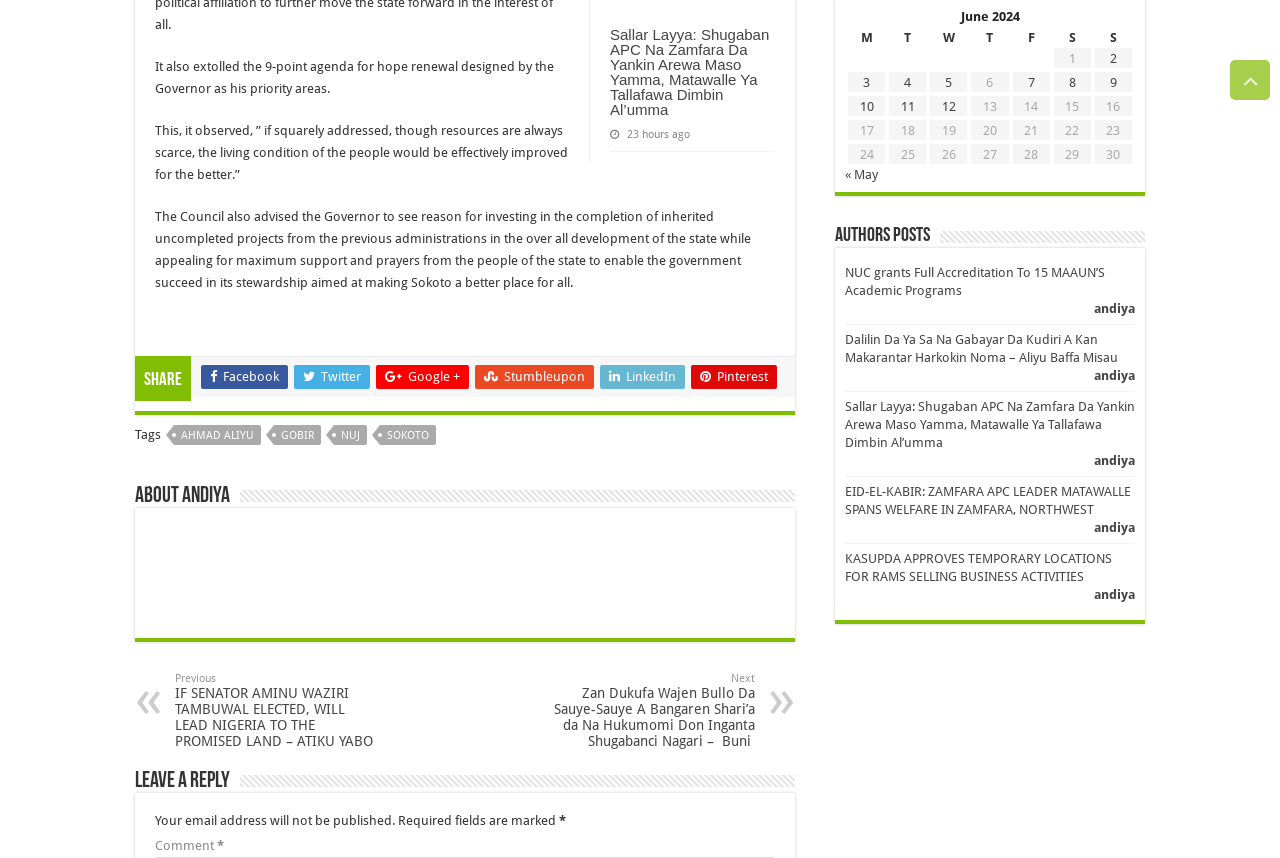Could you specify the bounding box coordinates for the clickable section to complete the following instruction: "Click the 'Share' button"?

[0.112, 0.432, 0.142, 0.454]